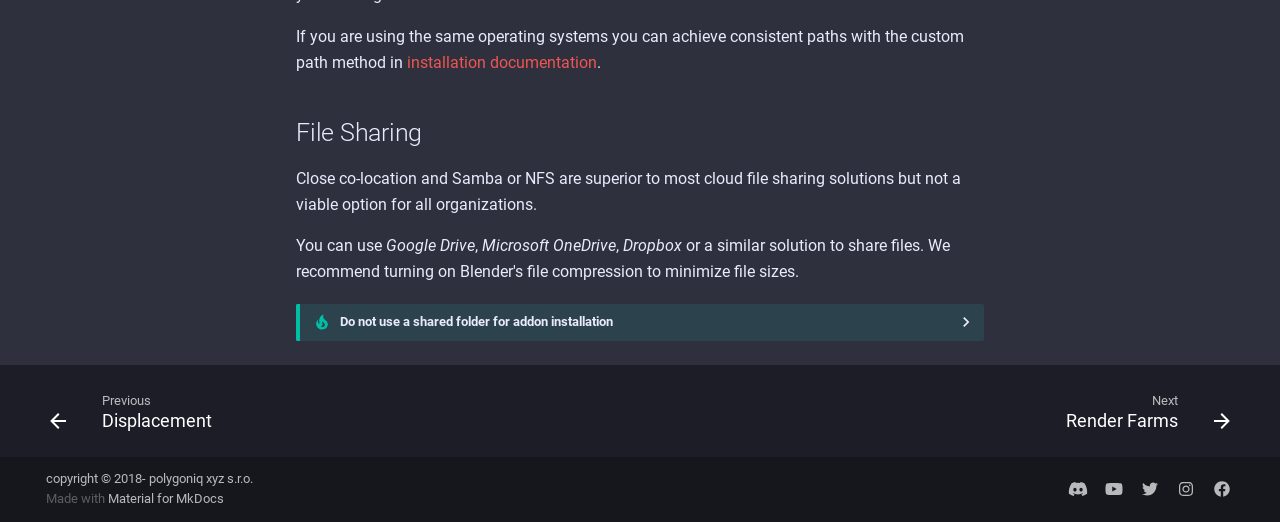Utilize the information from the image to answer the question in detail:
What is the warning about addon installation?

The webpage warns users not to use a shared folder for addon installation, as indicated by the disclosure triangle 'Do not use a shared folder for addon installation'.